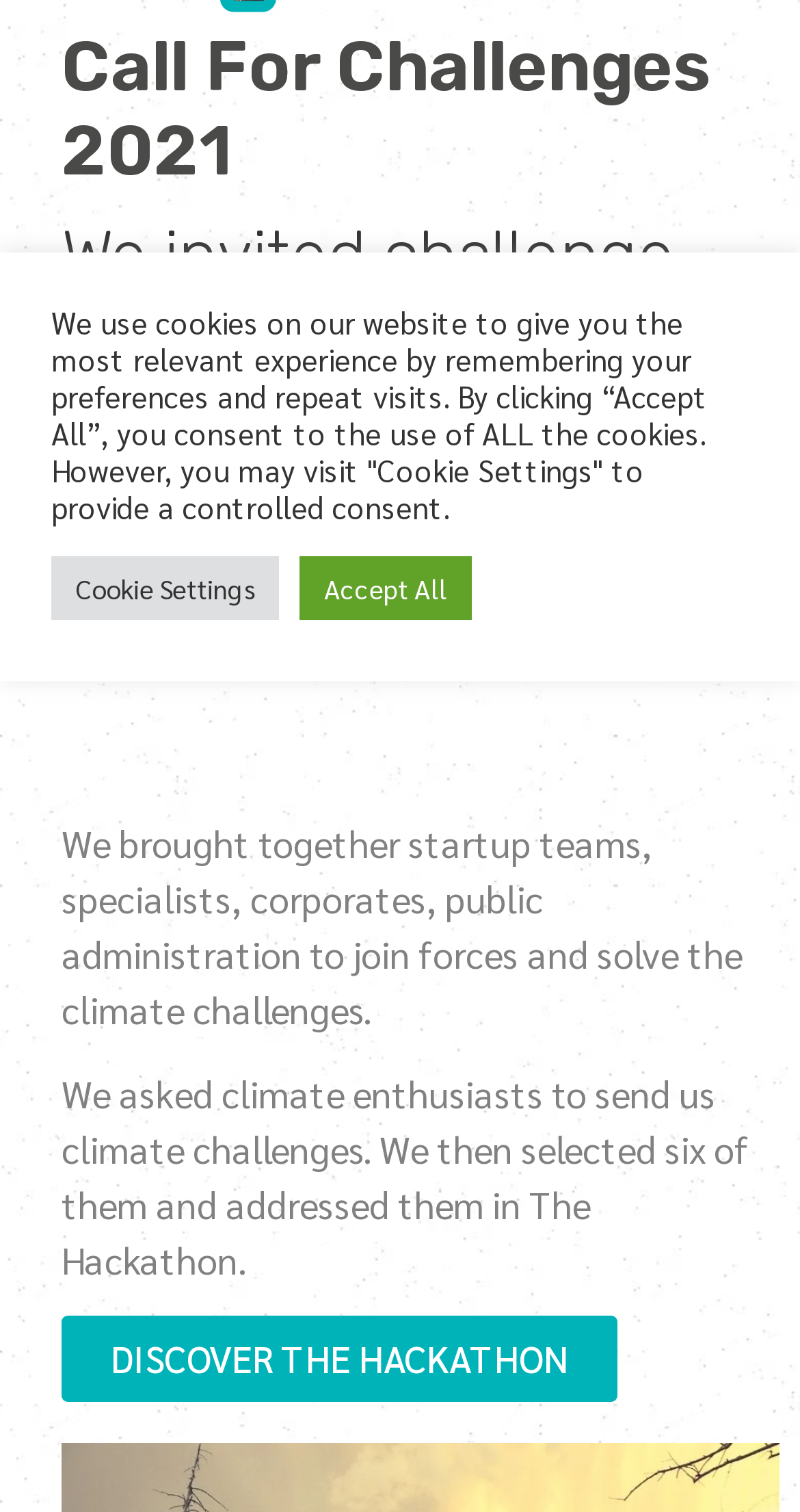Bounding box coordinates should be provided in the format (top-left x, top-left y, bottom-right x, bottom-right y) with all values between 0 and 1. Identify the bounding box for this UI element: Discover the Hackathon

[0.077, 0.871, 0.772, 0.928]